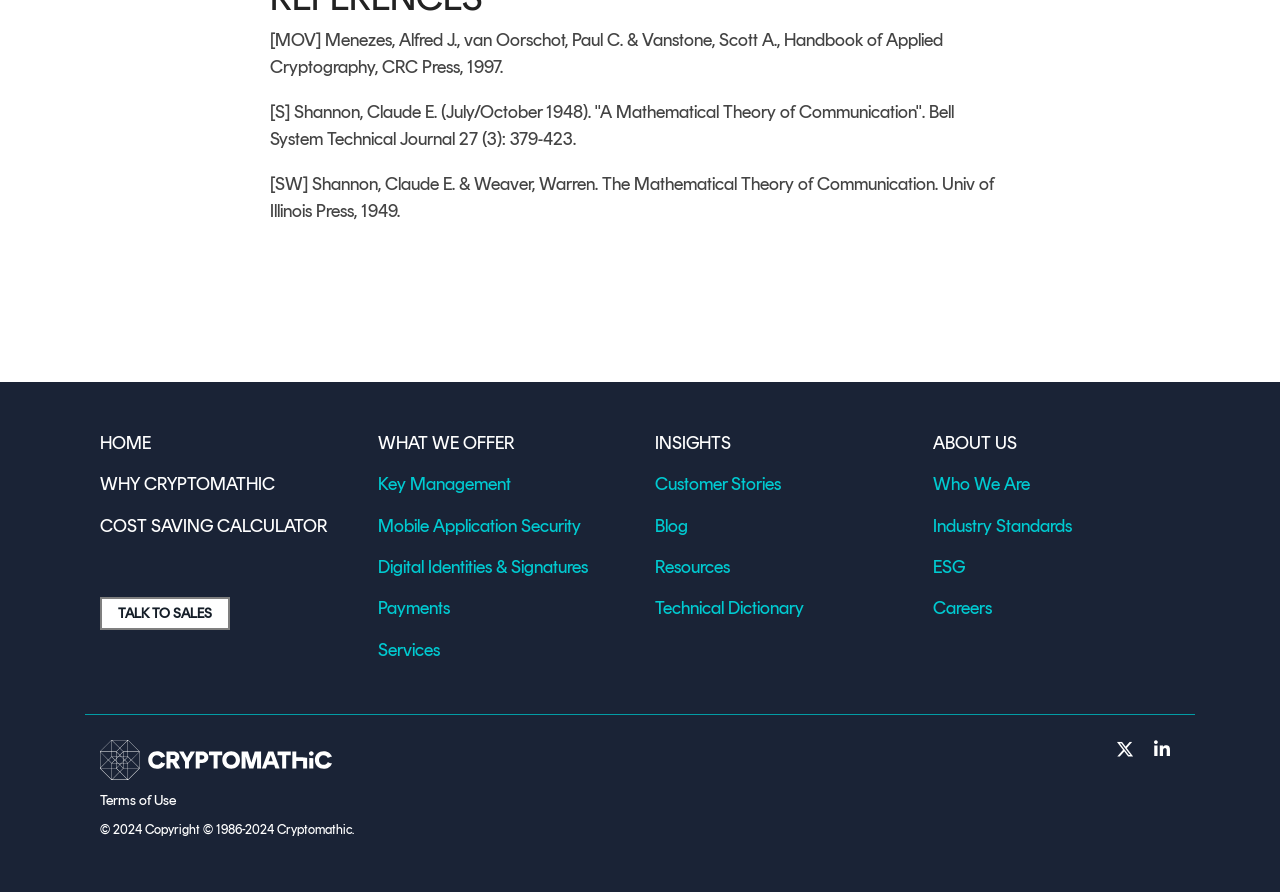What is the name of the company?
Based on the image, provide a one-word or brief-phrase response.

Cryptomathic